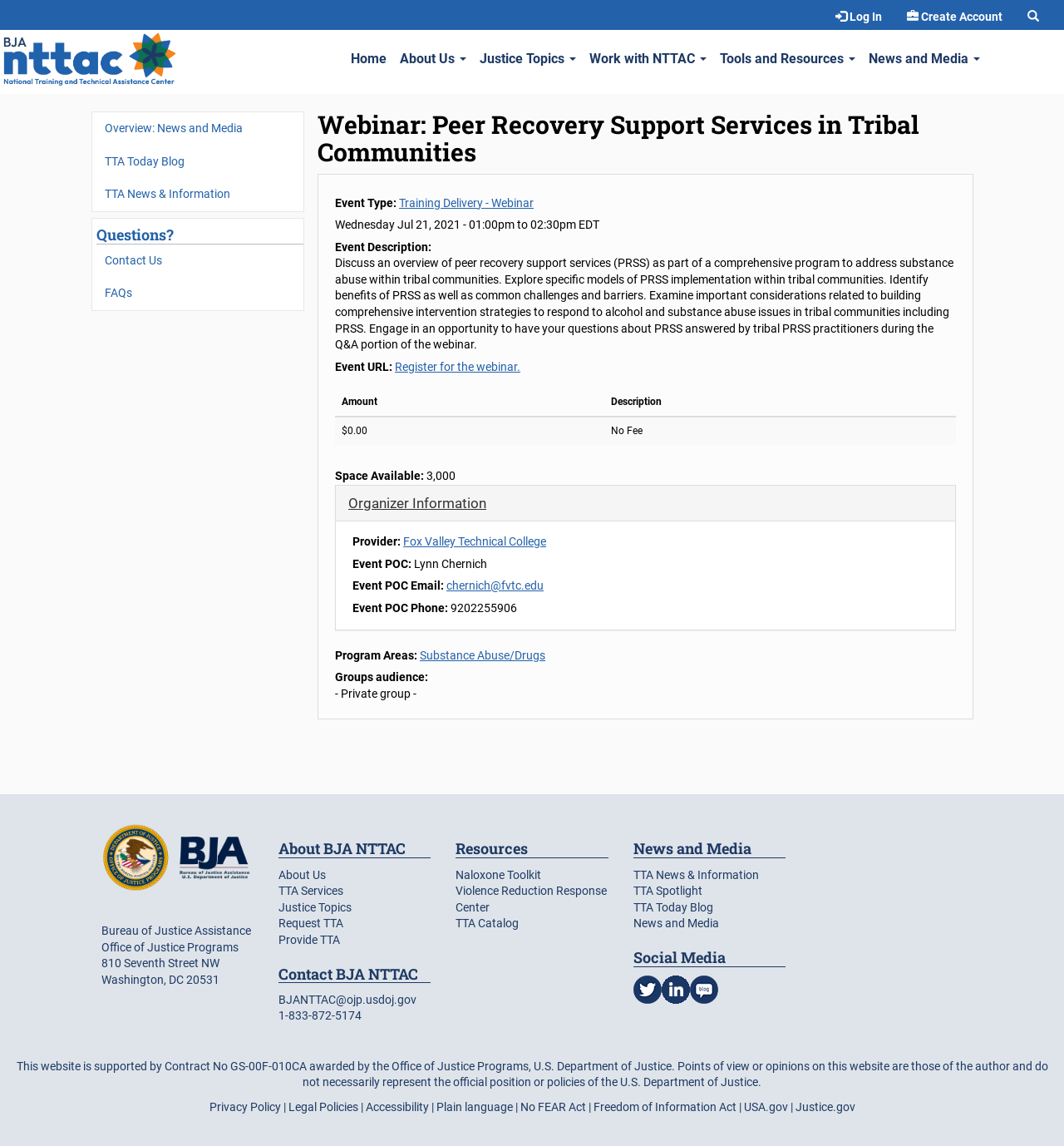Find the UI element described as: "TTA News & Information" and predict its bounding box coordinates. Ensure the coordinates are four float numbers between 0 and 1, [left, top, right, bottom].

[0.595, 0.757, 0.713, 0.769]